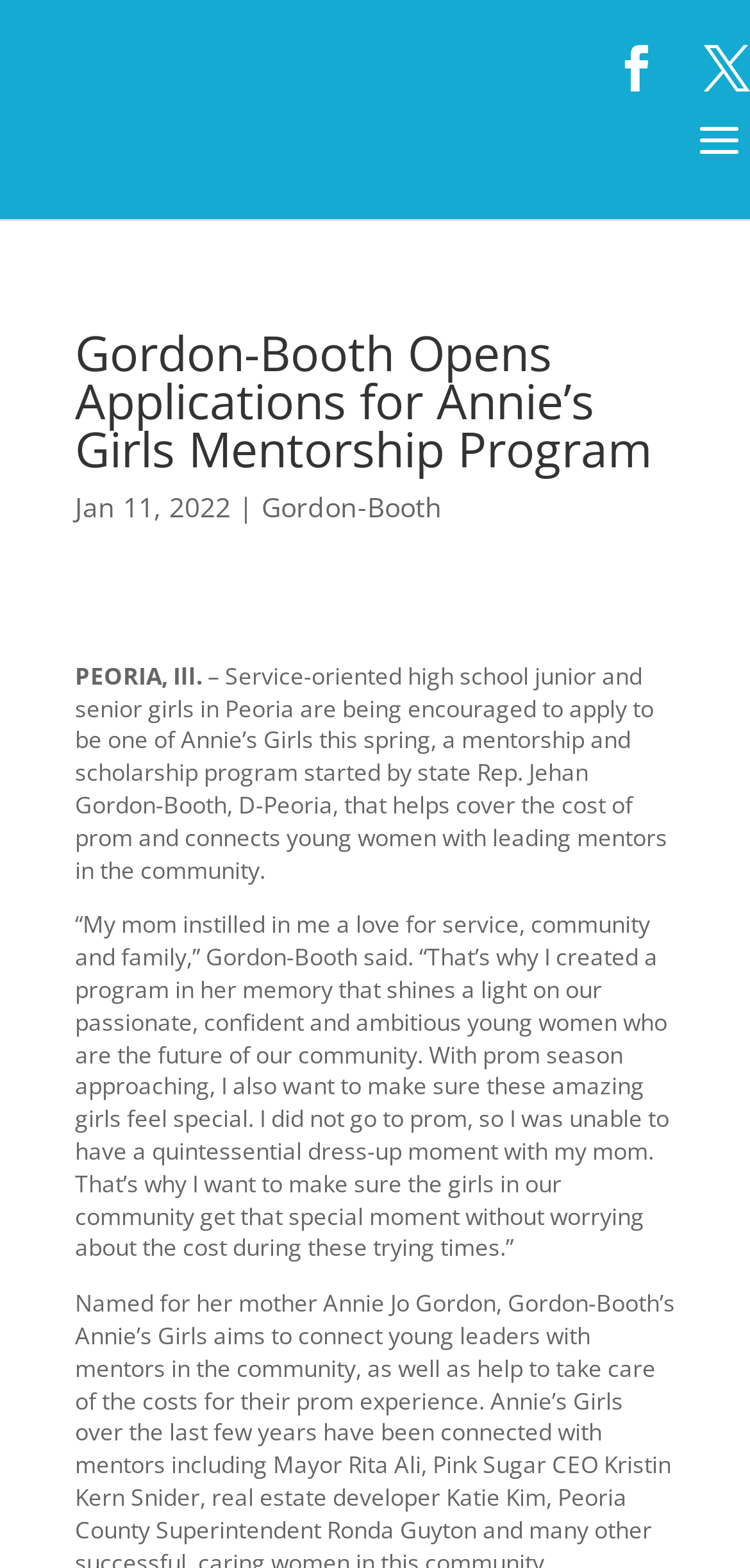Identify the main title of the webpage and generate its text content.

Gordon-Booth Opens Applications for Annie’s Girls Mentorship Program